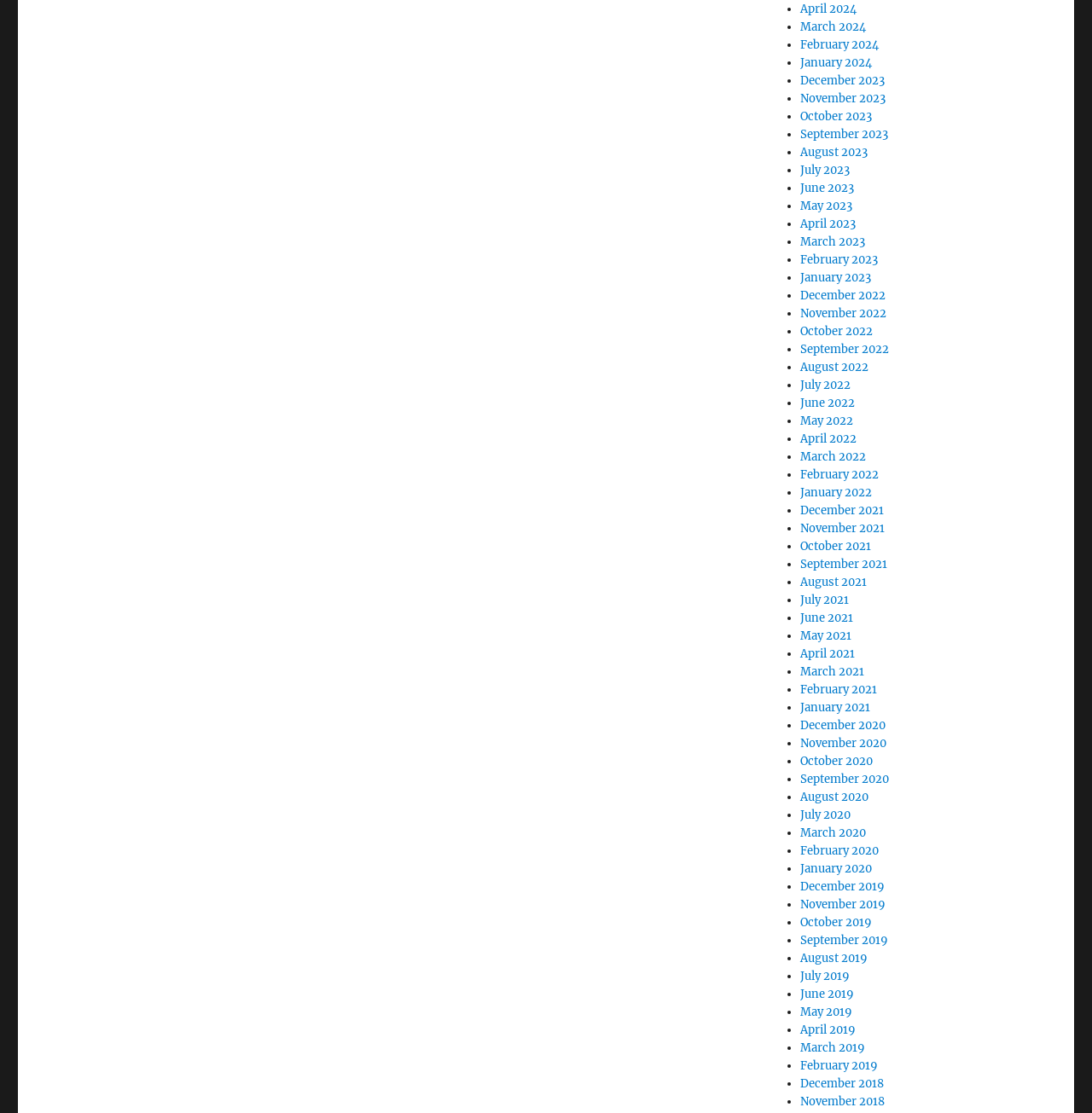Find the bounding box coordinates of the area that needs to be clicked in order to achieve the following instruction: "View March 2023". The coordinates should be specified as four float numbers between 0 and 1, i.e., [left, top, right, bottom].

[0.733, 0.211, 0.792, 0.224]